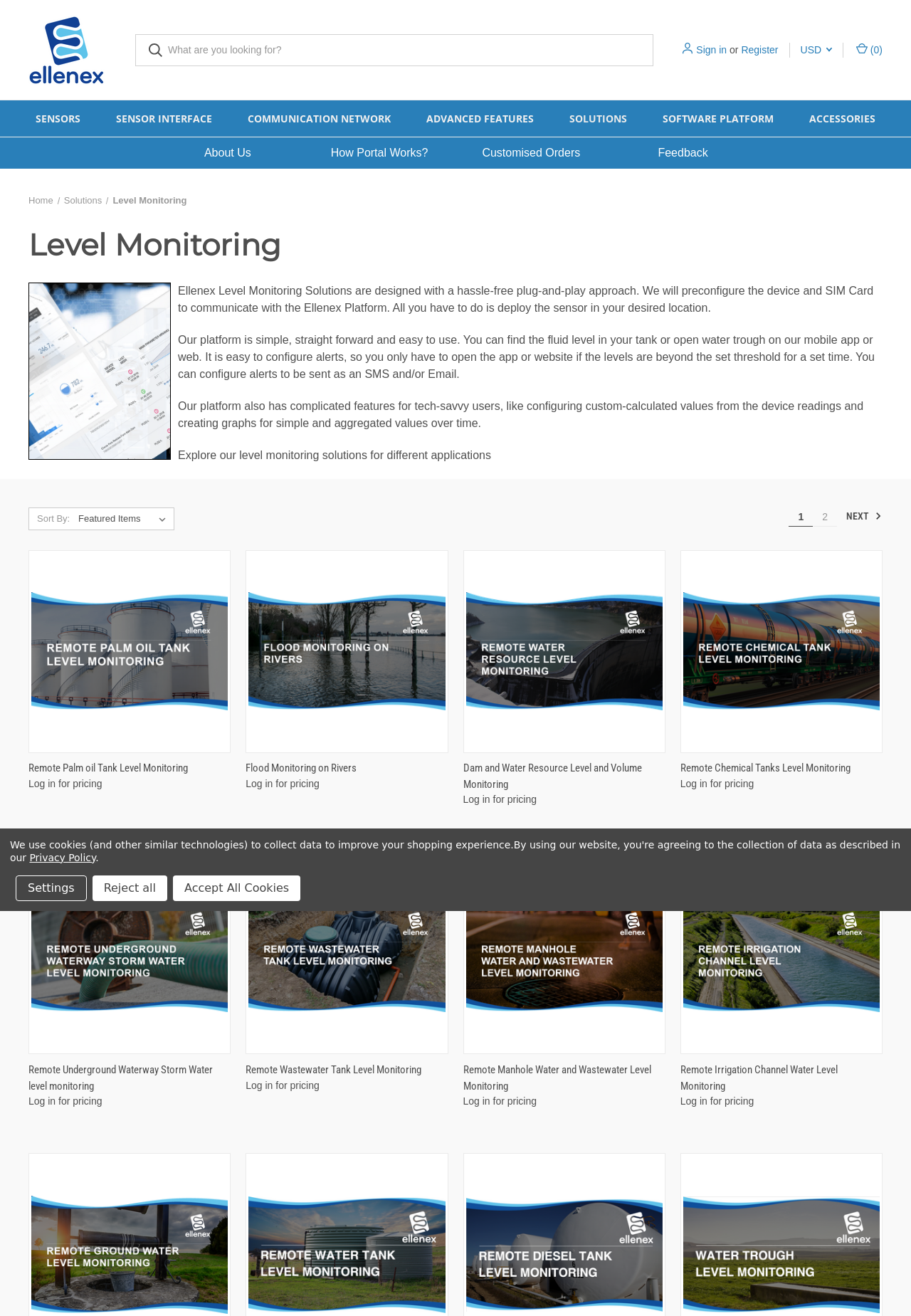Please find the bounding box coordinates of the section that needs to be clicked to achieve this instruction: "View the 'Level Monitoring' page".

[0.124, 0.148, 0.205, 0.156]